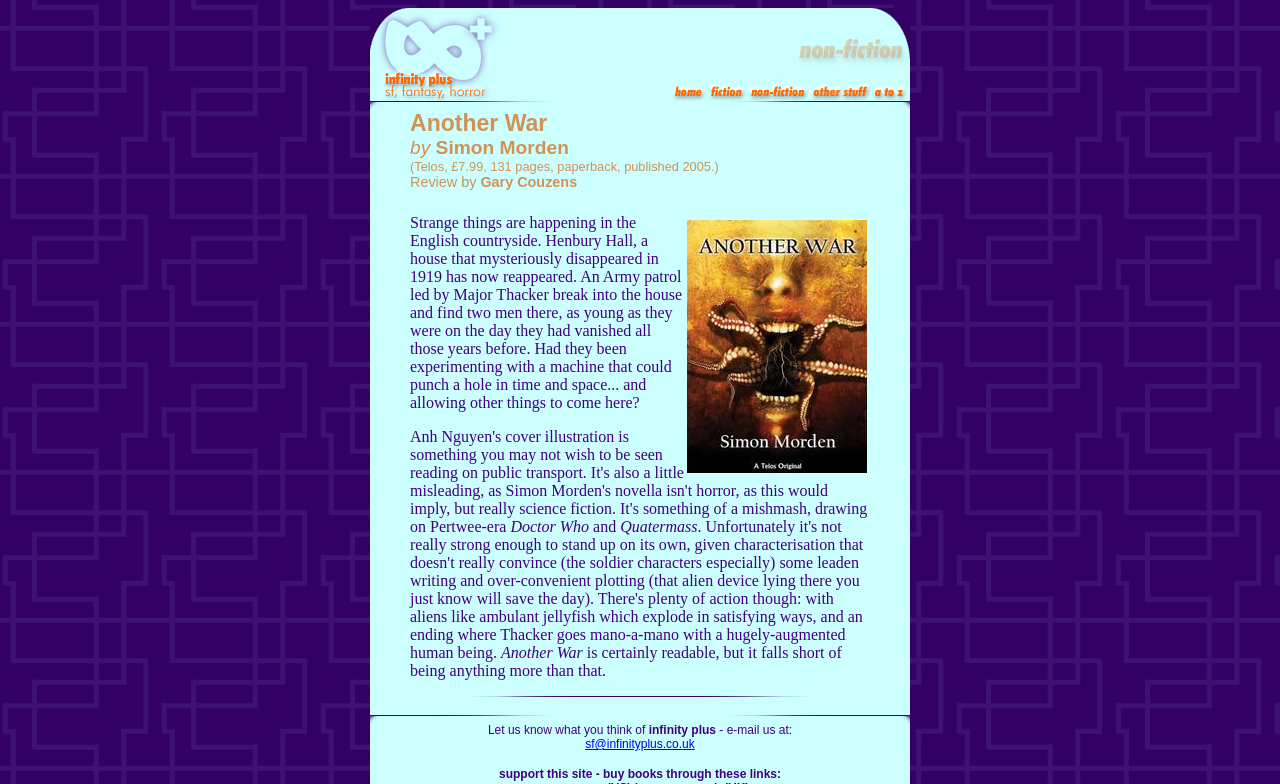Can you give a detailed response to the following question using the information from the image? What is the email address for sf at infinityplus?

The email address is mentioned in the link 'sf@infinityplus.co.uk' which is located in the LayoutTableCell with bounding box coordinates [0.457, 0.94, 0.543, 0.958].